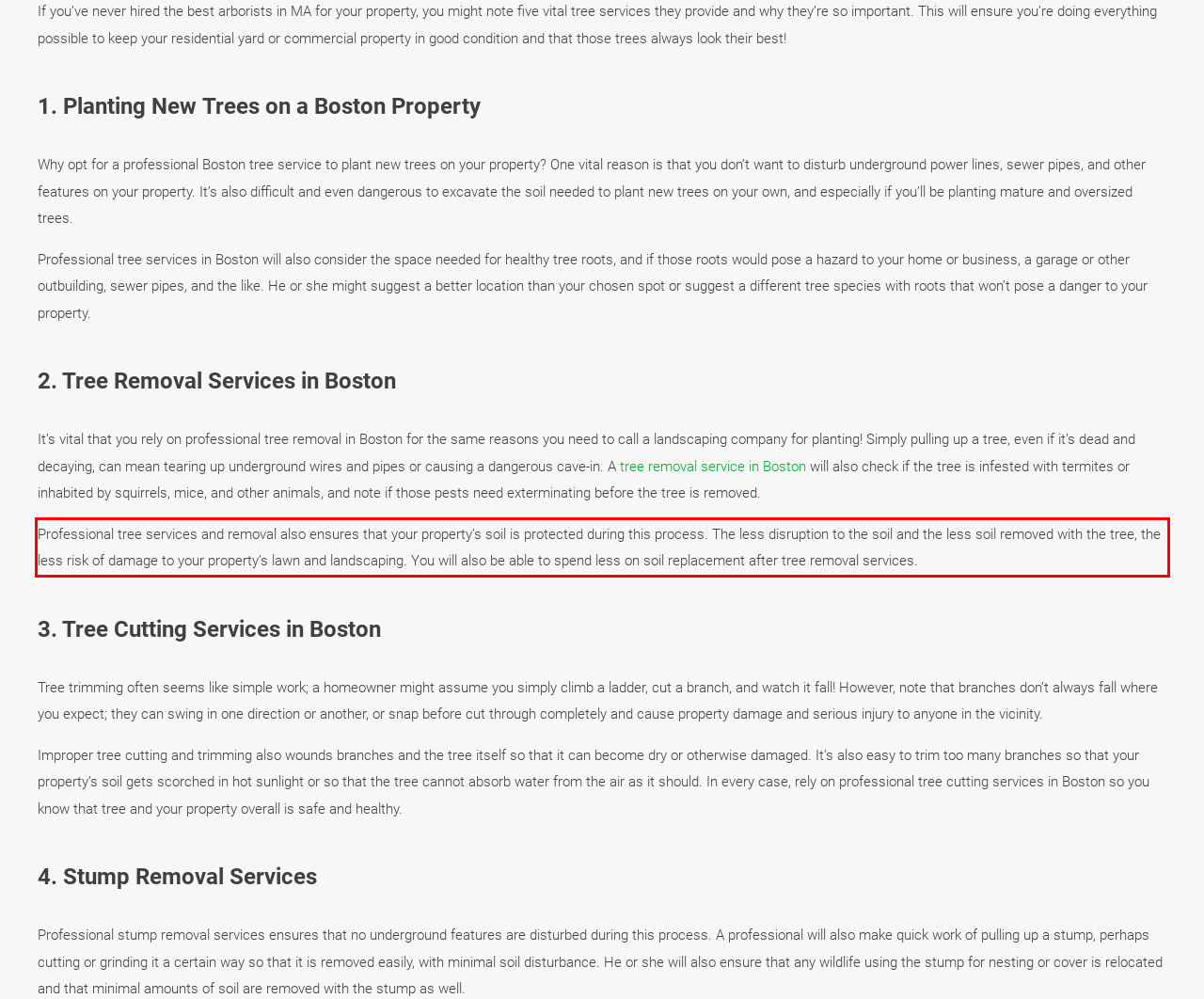Identify the text inside the red bounding box in the provided webpage screenshot and transcribe it.

Professional tree services and removal also ensures that your property’s soil is protected during this process. The less disruption to the soil and the less soil removed with the tree, the less risk of damage to your property’s lawn and landscaping. You will also be able to spend less on soil replacement after tree removal services.